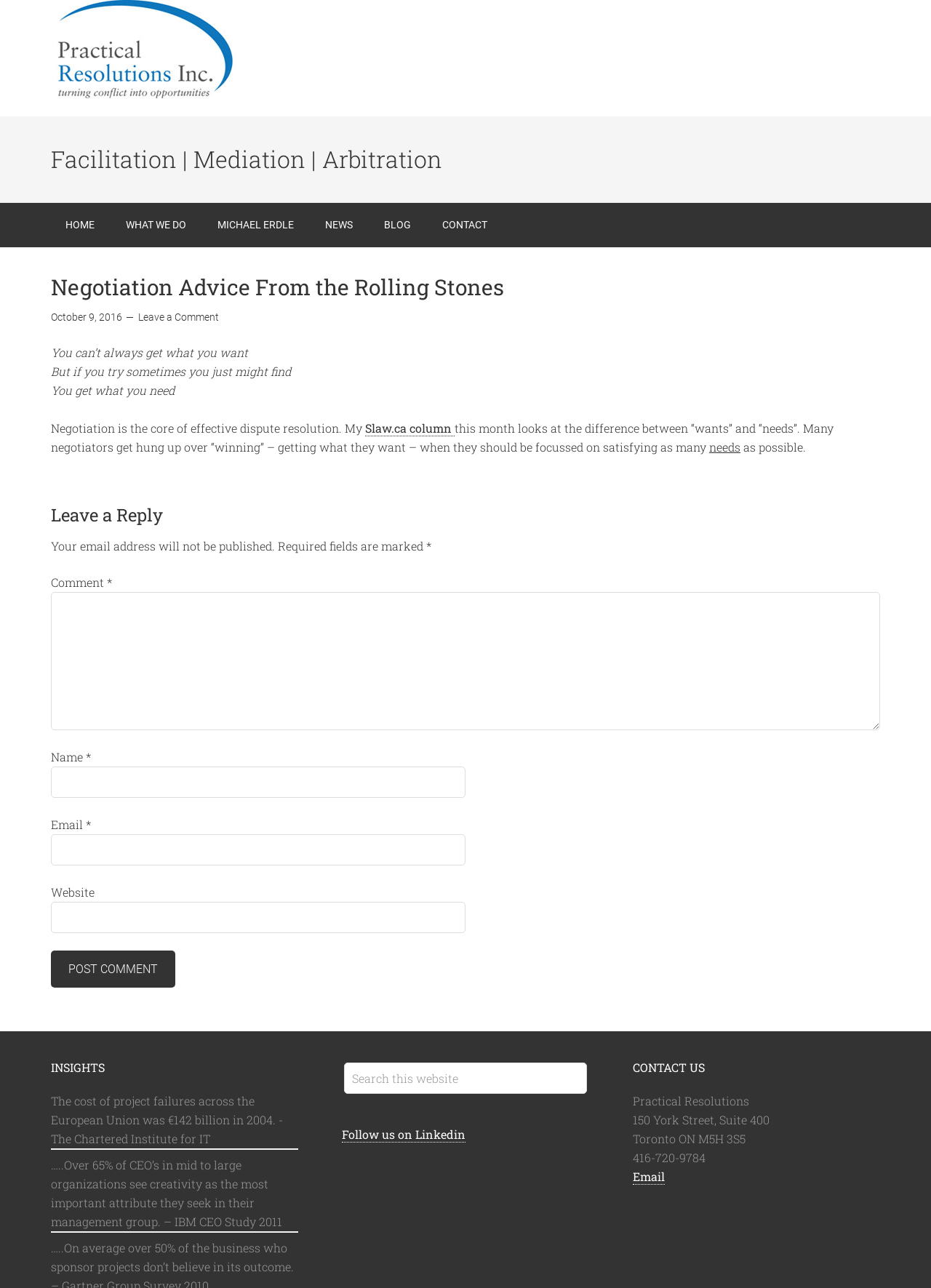Locate the bounding box coordinates of the element that should be clicked to execute the following instruction: "Email us".

[0.68, 0.907, 0.714, 0.92]